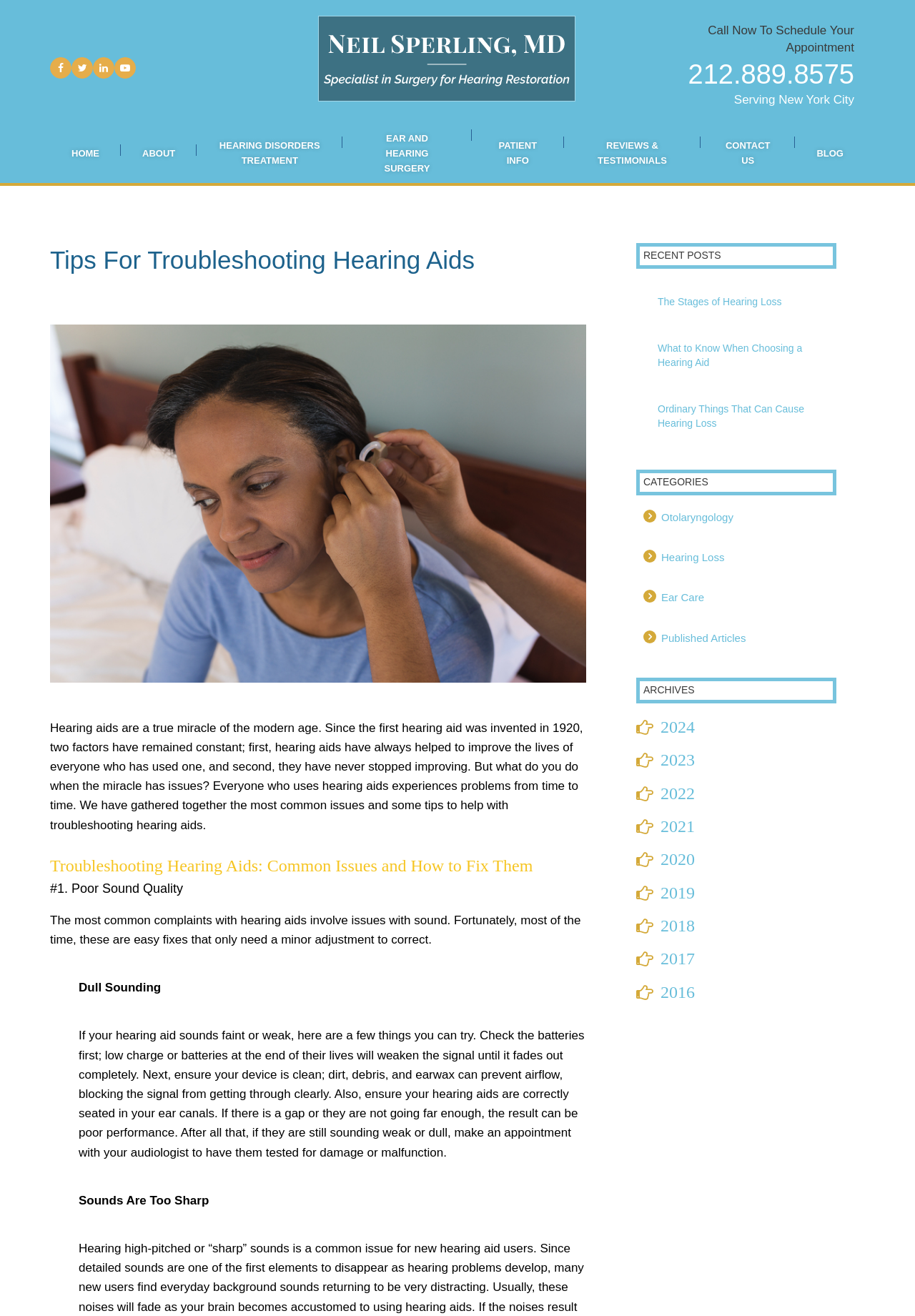Please determine the headline of the webpage and provide its content.

Tips For Troubleshooting Hearing Aids